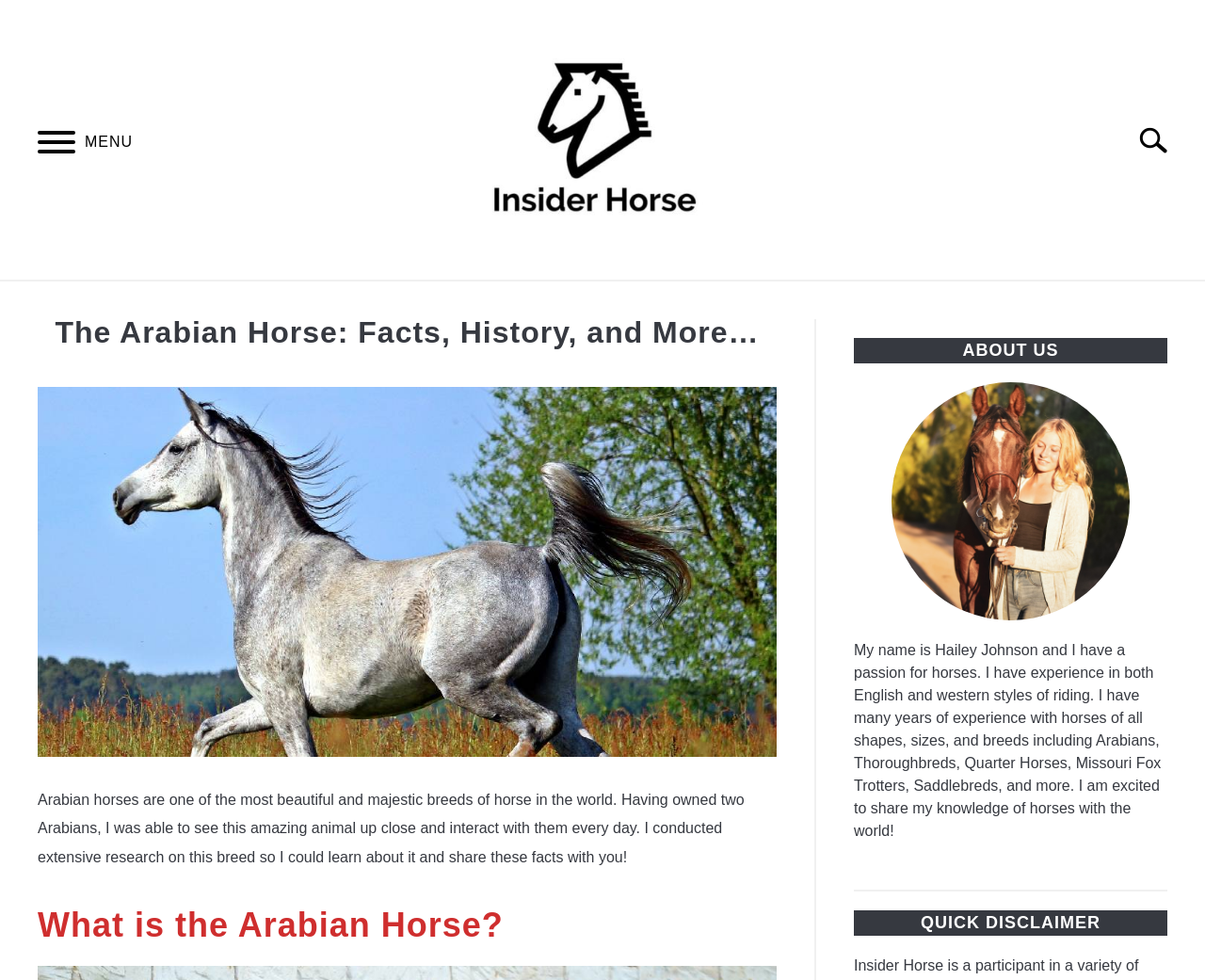What is the name of the author of the article?
Please provide a single word or phrase answer based on the image.

Hailey Sipila